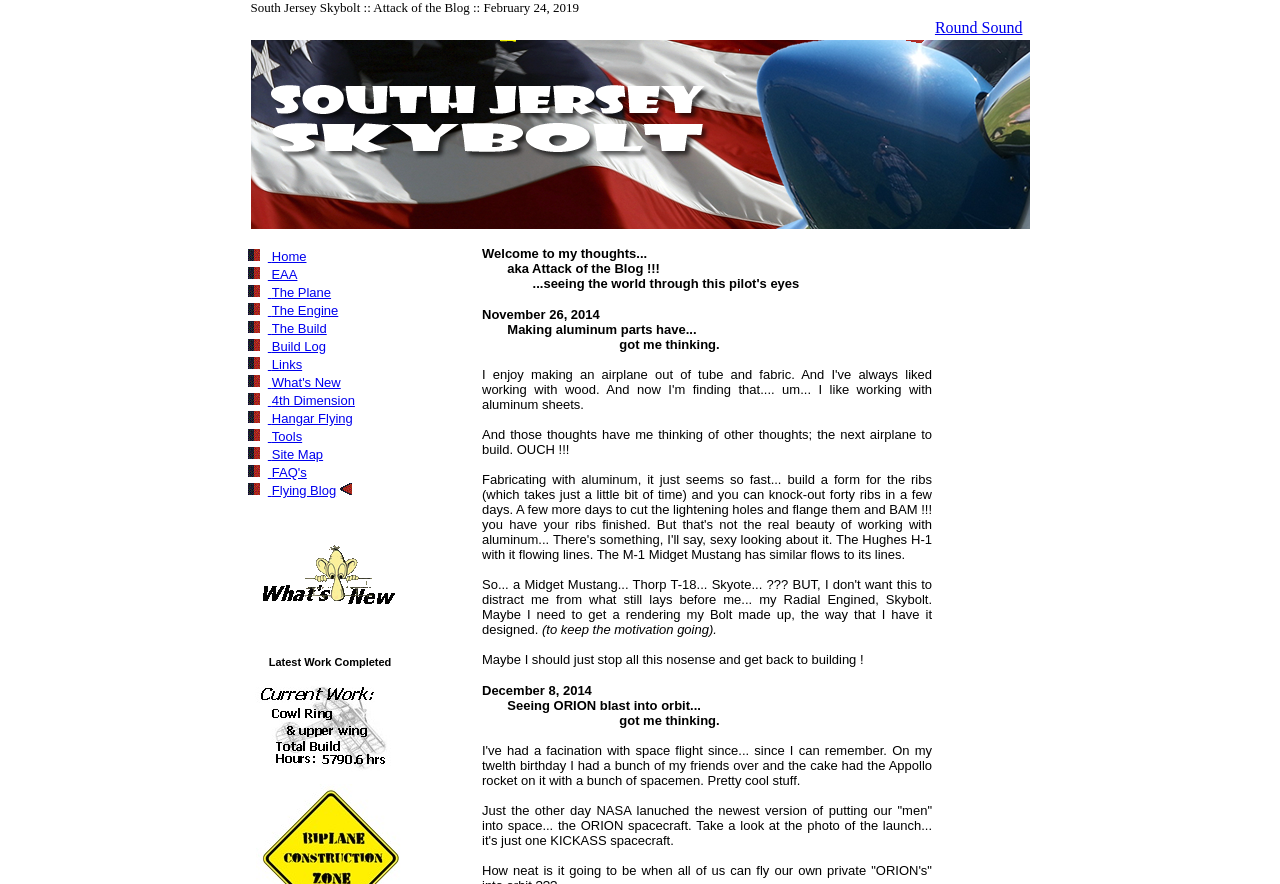Please answer the following question using a single word or phrase: What is the name of the radial engine sound?

Round Sound